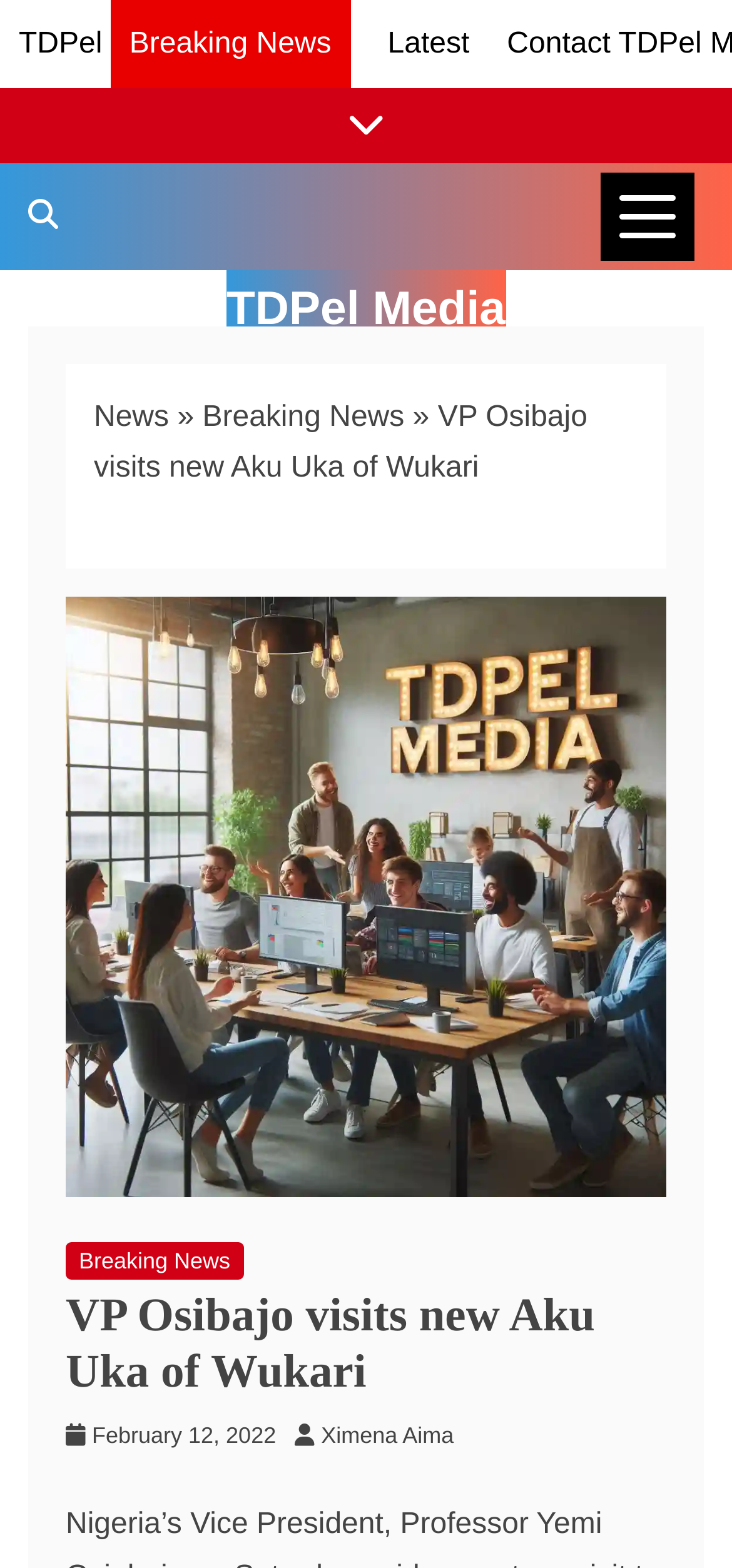Describe every aspect of the webpage in a detailed manner.

The webpage is about a news article titled "VP Osibajo Visits New Aku Uka Of Wukari". At the top left corner, there is a link to "TDPel", and to its right, there is a link to "Latest". Below these links, there is a horizontal menu with a link to "Show/Hide News Links" that spans the entire width of the page. 

On the top right corner, there is a button labeled "News Categories" that is not expanded. Below this button, there is a search bar labeled "Search TDPel Media". 

The main content of the page is divided into two sections. On the left side, there is a navigation menu with breadcrumbs, which includes links to "News", "Breaking News", and the title of the article "VP Osibajo visits new Aku Uka of Wukari". 

On the right side, there is a large image related to the article, which takes up most of the page's width and height. Above the image, there is a header section with links to "Breaking News" and the article title. Below the image, there are links to the article title, the date "February 12, 2022", and the author "Ximena Aima".